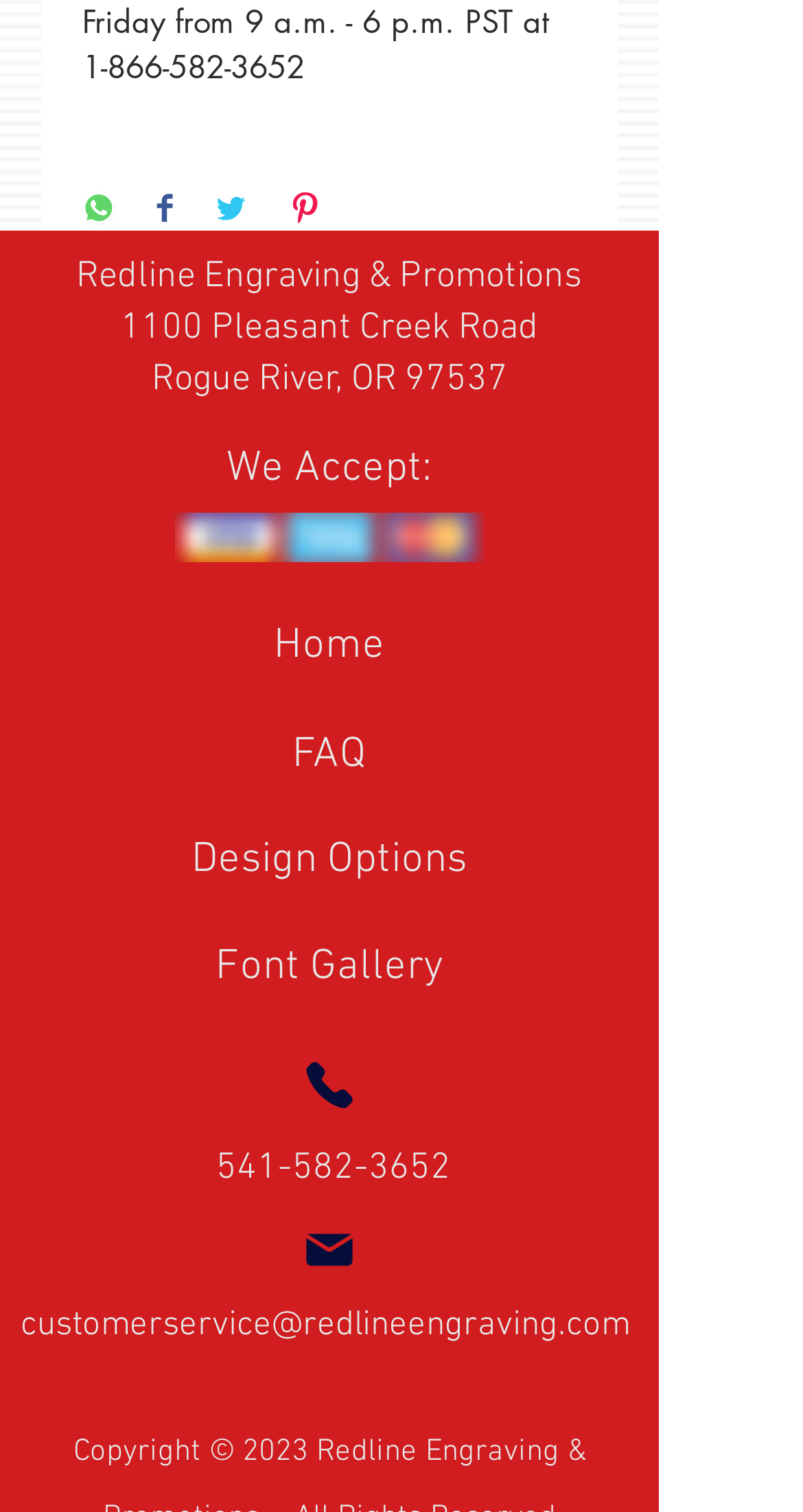Highlight the bounding box coordinates of the element you need to click to perform the following instruction: "Send an email."

[0.026, 0.863, 0.795, 0.895]